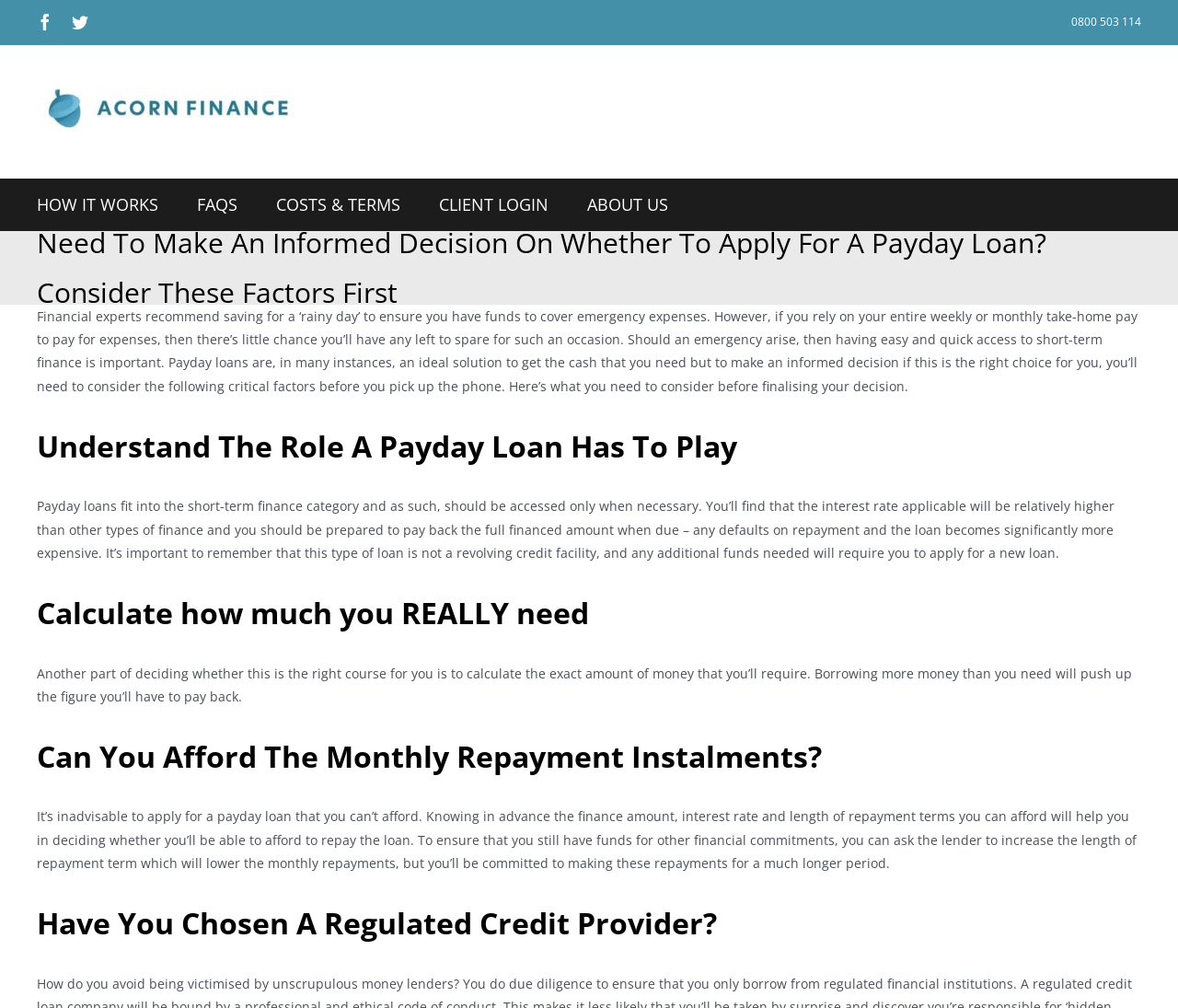How many navigation links are there in the main menu?
Please provide a detailed and thorough answer to the question.

I counted the number of links in the main menu, which are 'HOW IT WORKS', 'FAQS', 'COSTS & TERMS', 'CLIENT LOGIN', and 'ABOUT US', so there are 5 navigation links.